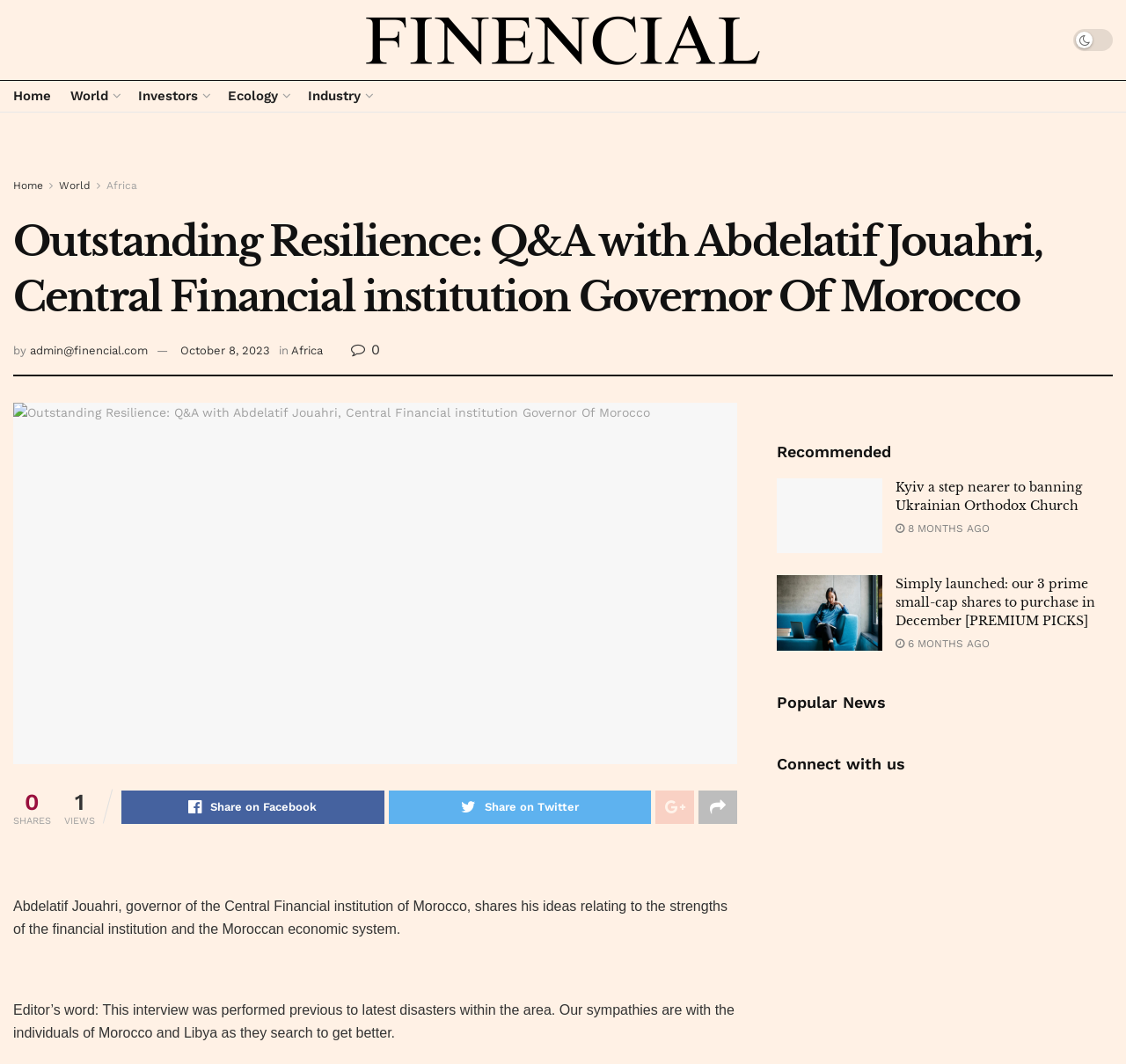Determine the bounding box coordinates of the clickable region to follow the instruction: "Click on the 'Home' link".

[0.012, 0.078, 0.045, 0.102]